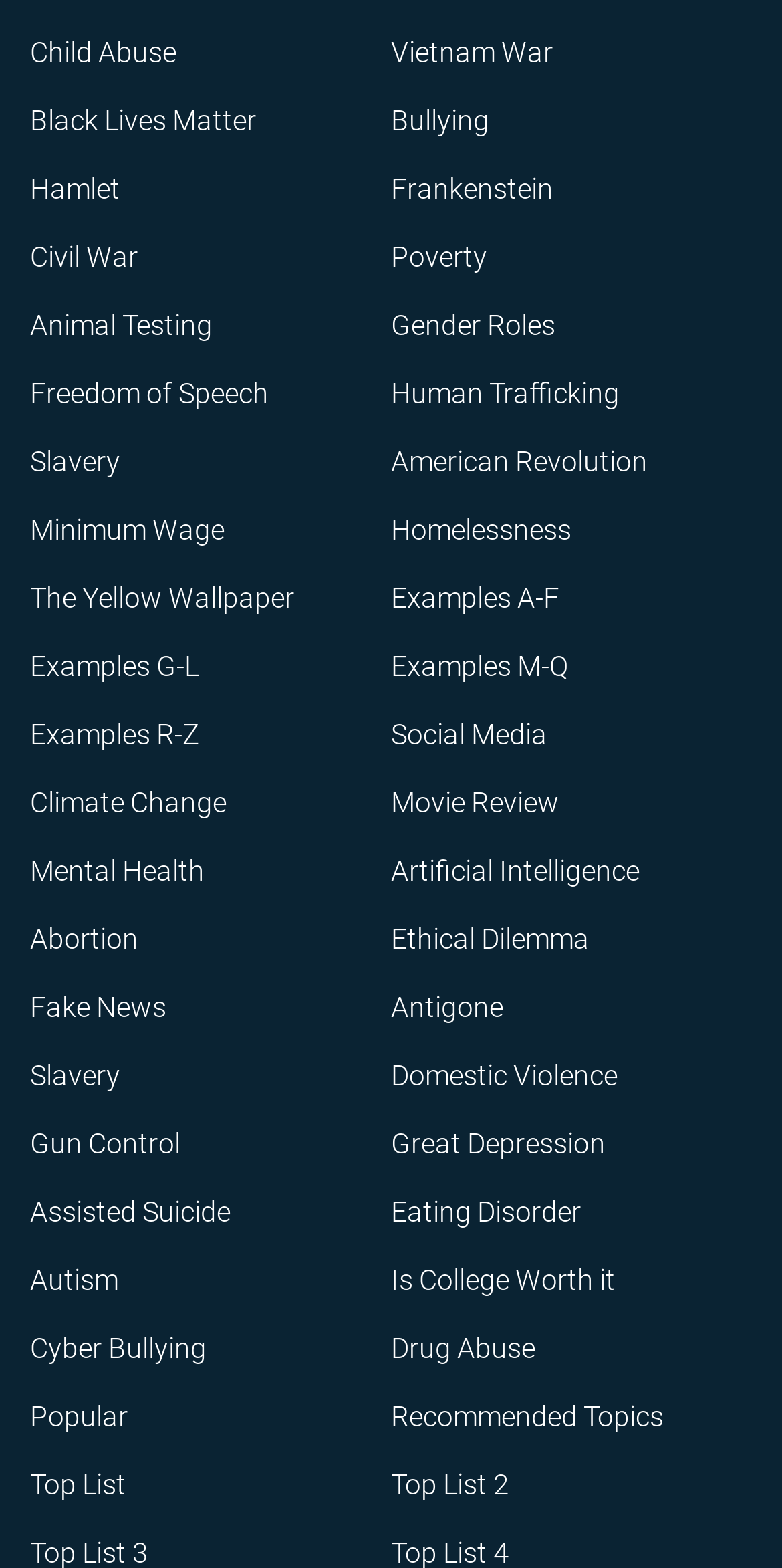Highlight the bounding box coordinates of the element that should be clicked to carry out the following instruction: "Learn about Cyber Bullying". The coordinates must be given as four float numbers ranging from 0 to 1, i.e., [left, top, right, bottom].

[0.038, 0.849, 0.264, 0.87]